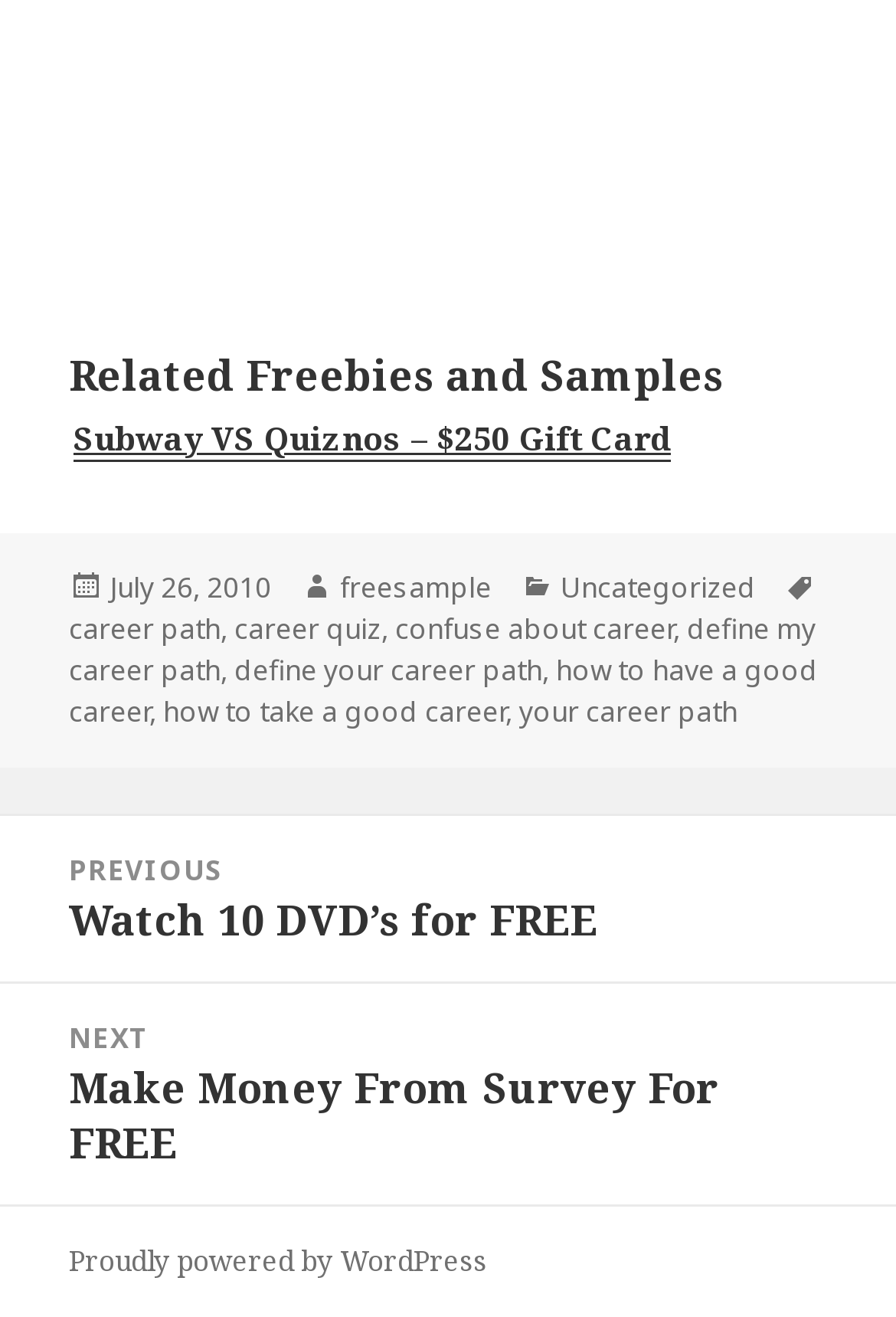Locate the bounding box coordinates of the clickable region necessary to complete the following instruction: "Click on 'Subway VS Quiznos – $250 Gift Card'". Provide the coordinates in the format of four float numbers between 0 and 1, i.e., [left, top, right, bottom].

[0.082, 0.315, 0.749, 0.35]